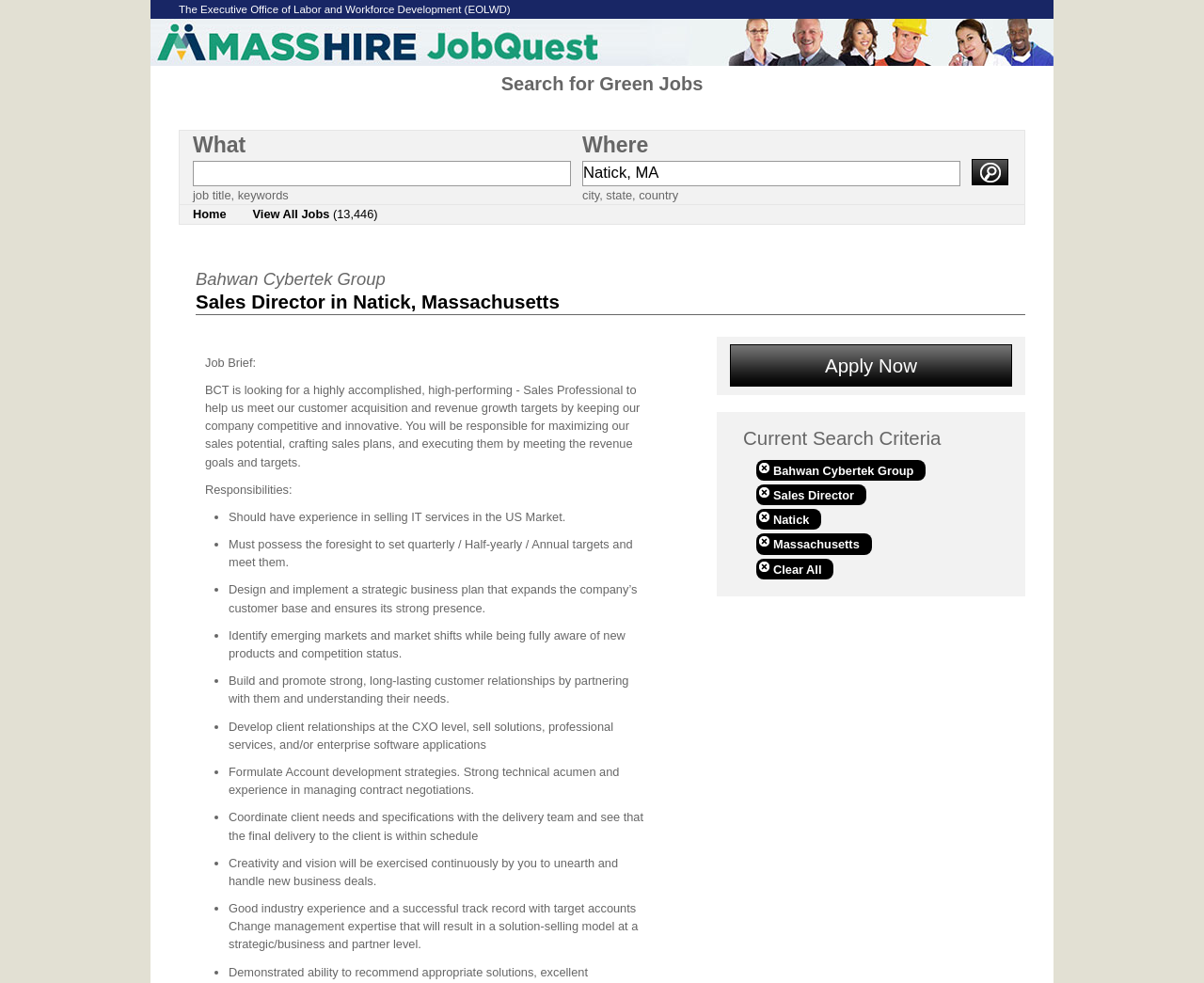Please answer the following question using a single word or phrase: 
What is the job title of the job posting?

Sales Director